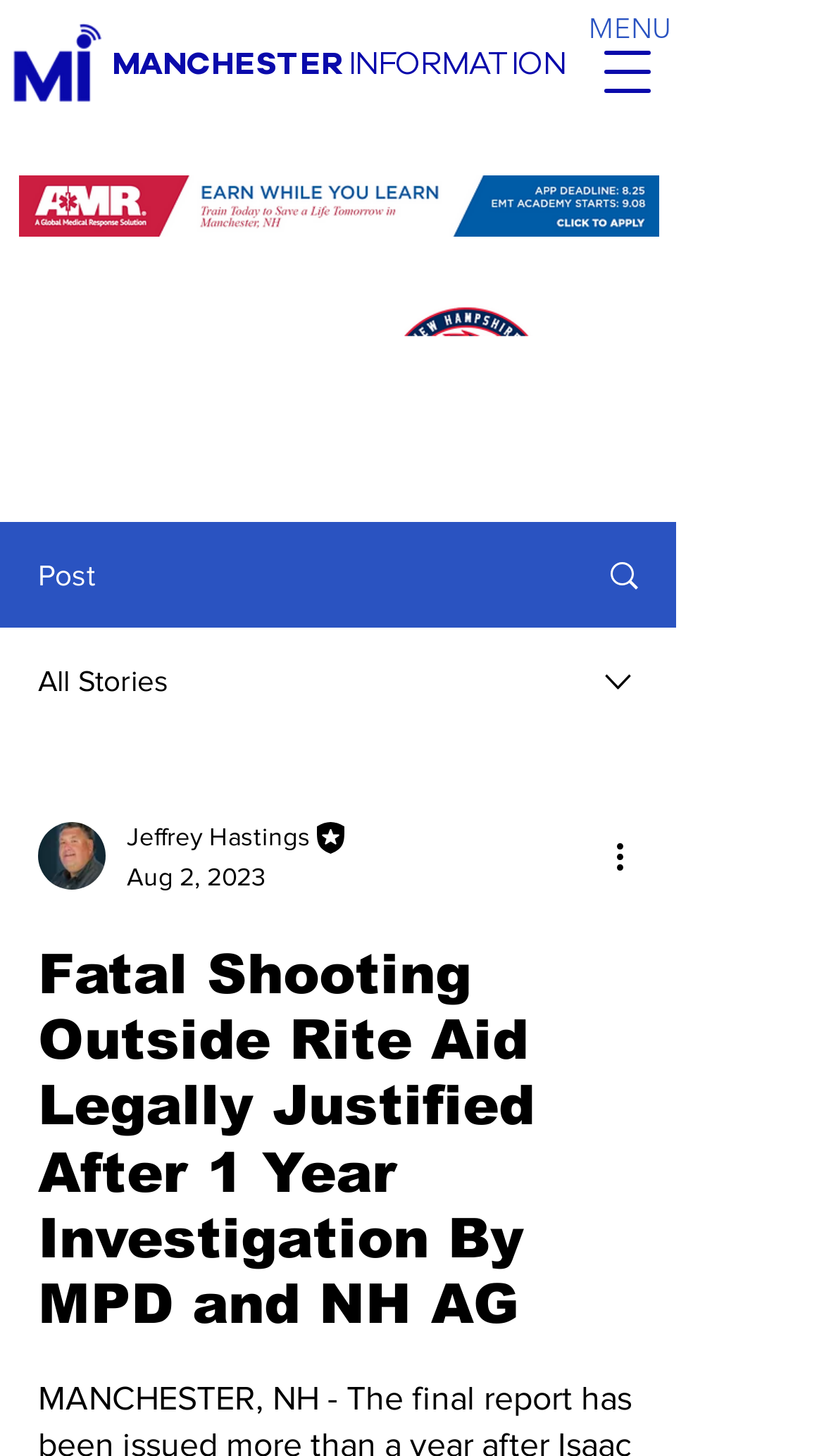What is the topic of the article?
Provide a thorough and detailed answer to the question.

I found a heading element with the text 'Fatal Shooting Outside Rite Aid Legally Justified After 1 Year Investigation By MPD and NH AG' at coordinates [0.046, 0.646, 0.774, 0.917], which suggests that the topic of the article is the fatal shooting outside Rite Aid.